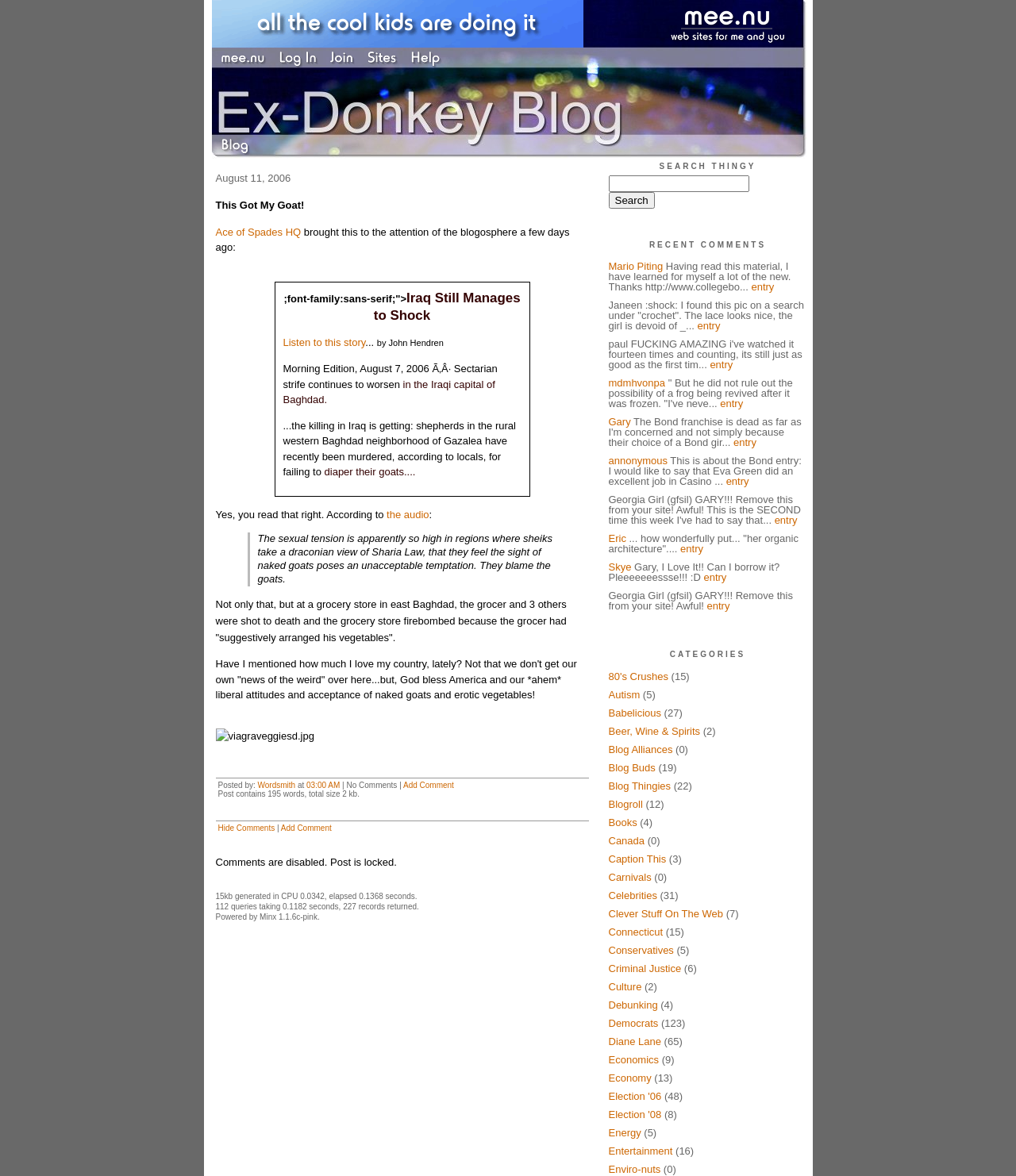Locate the bounding box coordinates of the element that should be clicked to execute the following instruction: "View the 'Blog' page".

[0.216, 0.122, 0.254, 0.134]